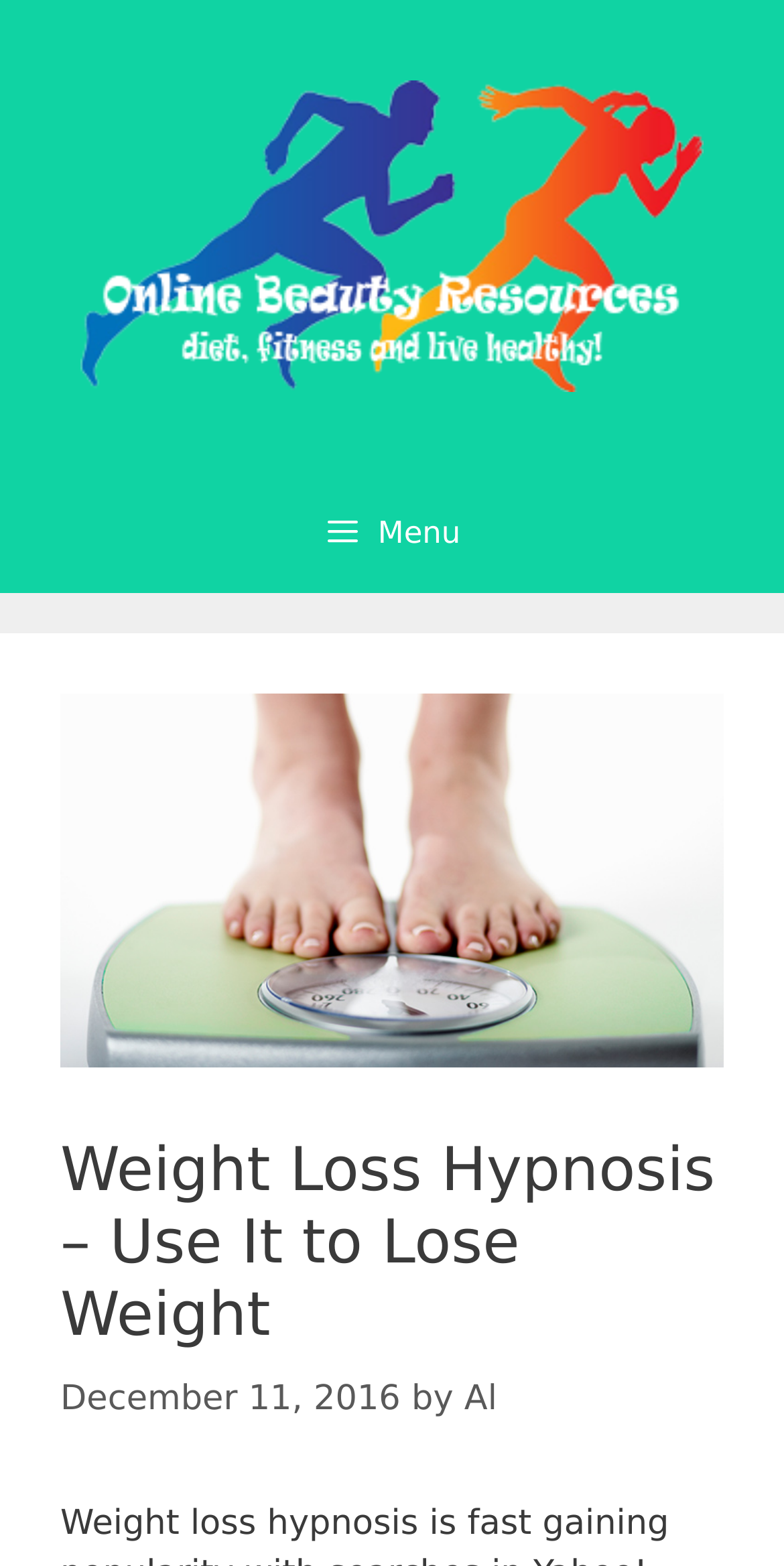What is the purpose of the menu button?
Please interpret the details in the image and answer the question thoroughly.

I determined the purpose of the menu button by looking at its description, which indicates that it controls the primary menu and is currently not expanded.